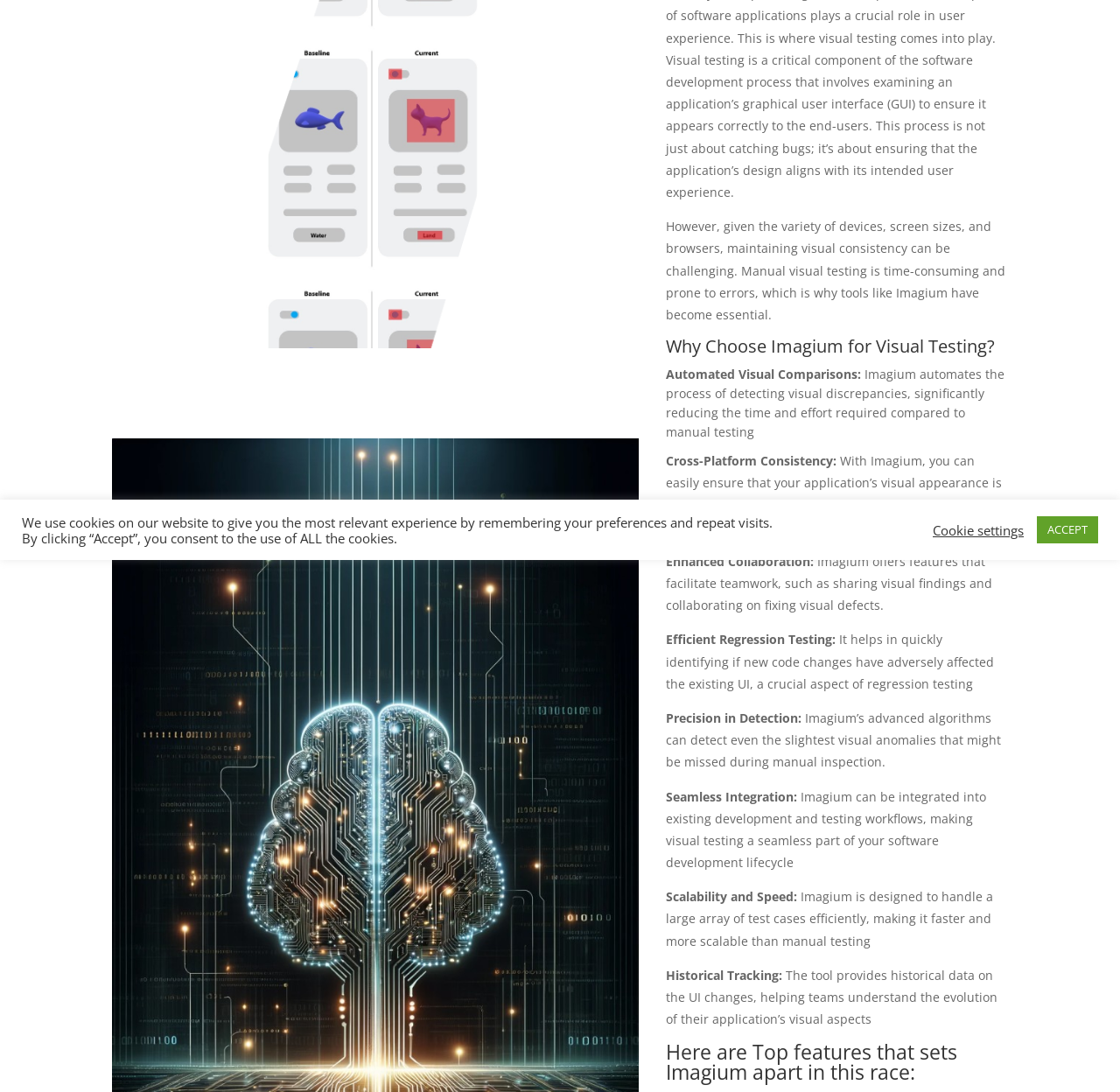Using the element description: "May 2022", determine the bounding box coordinates. The coordinates should be in the format [left, top, right, bottom], with values between 0 and 1.

None